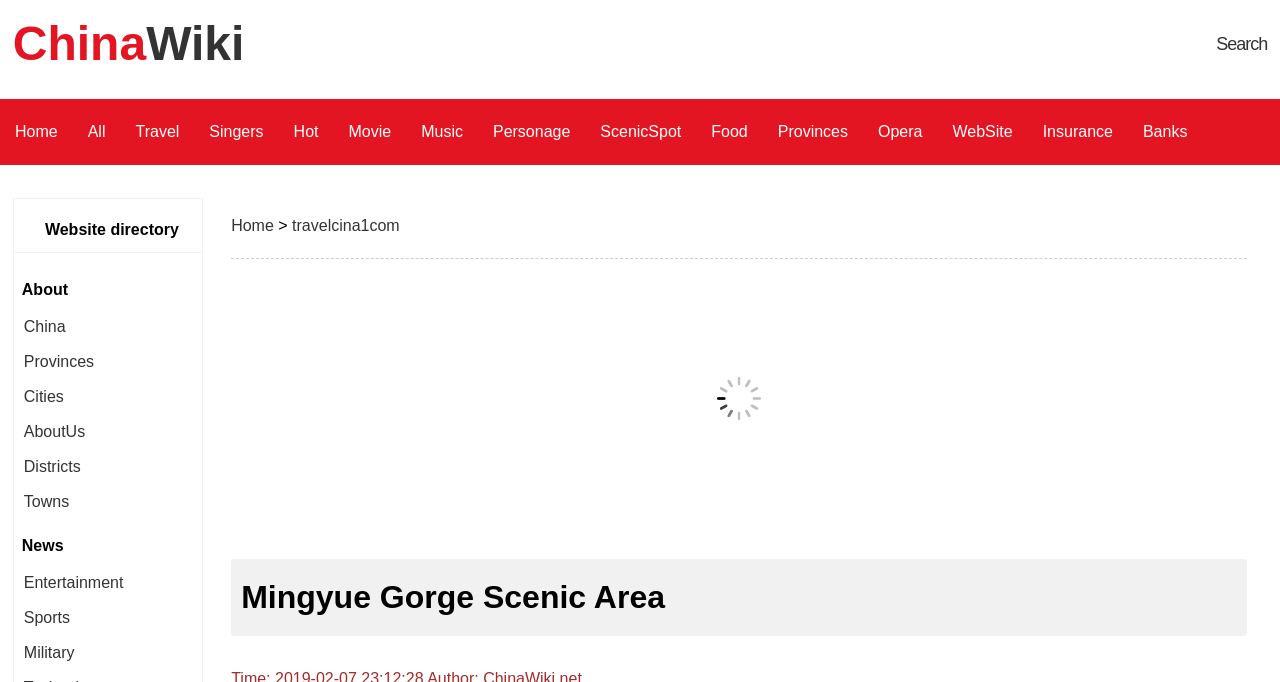Provide a one-word or brief phrase answer to the question:
How many links are there in the top navigation bar?

14